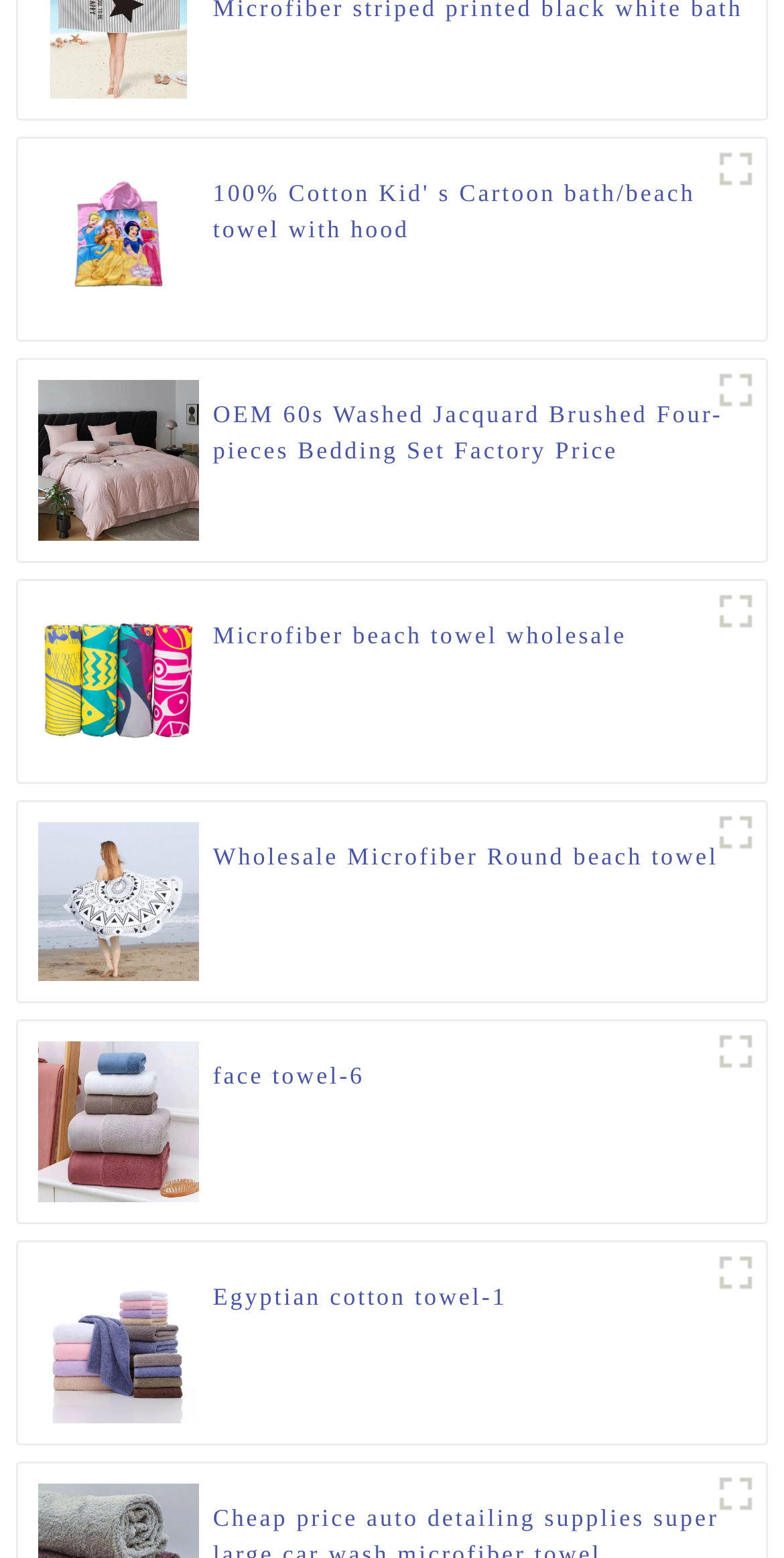Select the bounding box coordinates of the element I need to click to carry out the following instruction: "Leave a comment".

None